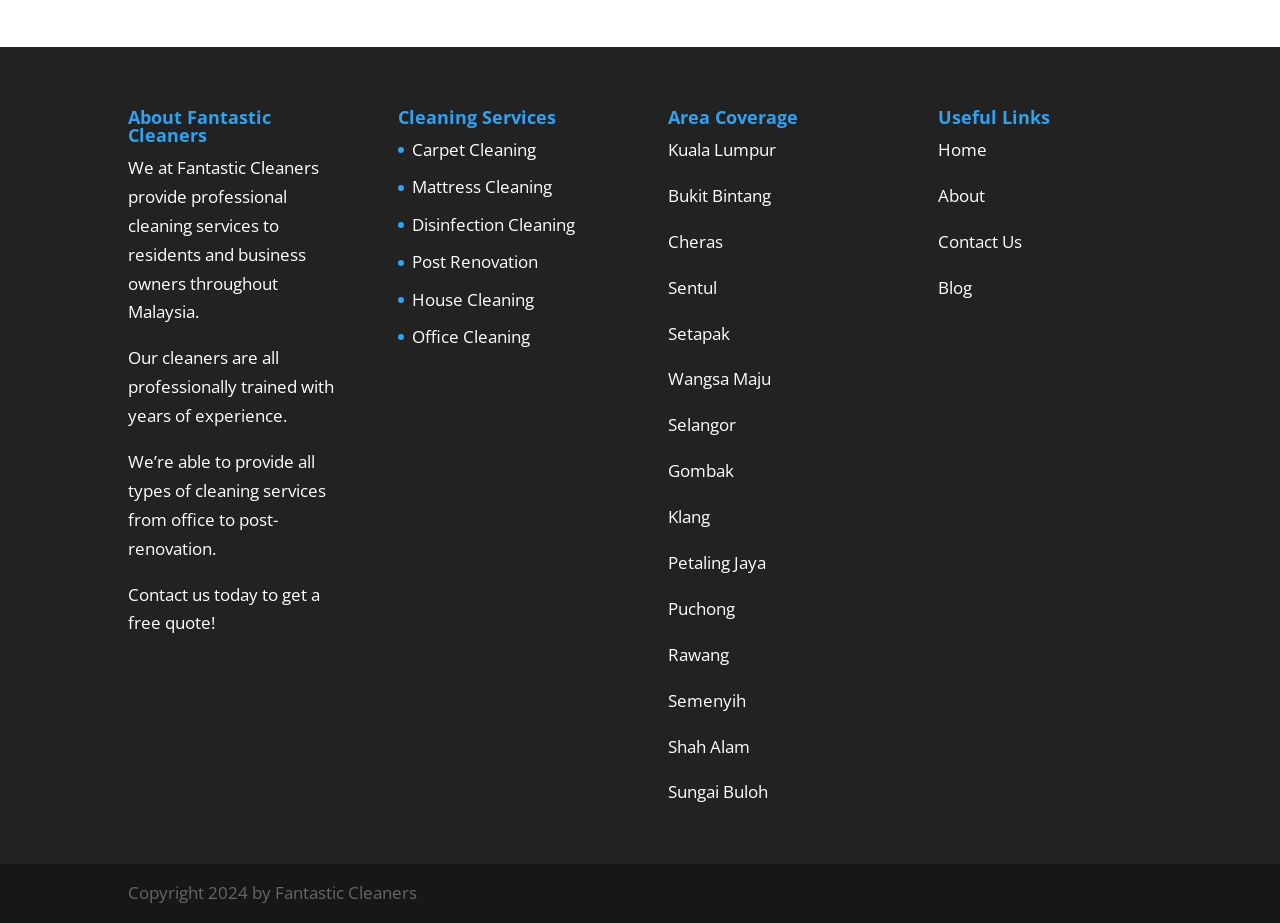Determine the bounding box coordinates of the clickable area required to perform the following instruction: "Get a free quote". The coordinates should be represented as four float numbers between 0 and 1: [left, top, right, bottom].

[0.1, 0.631, 0.25, 0.687]